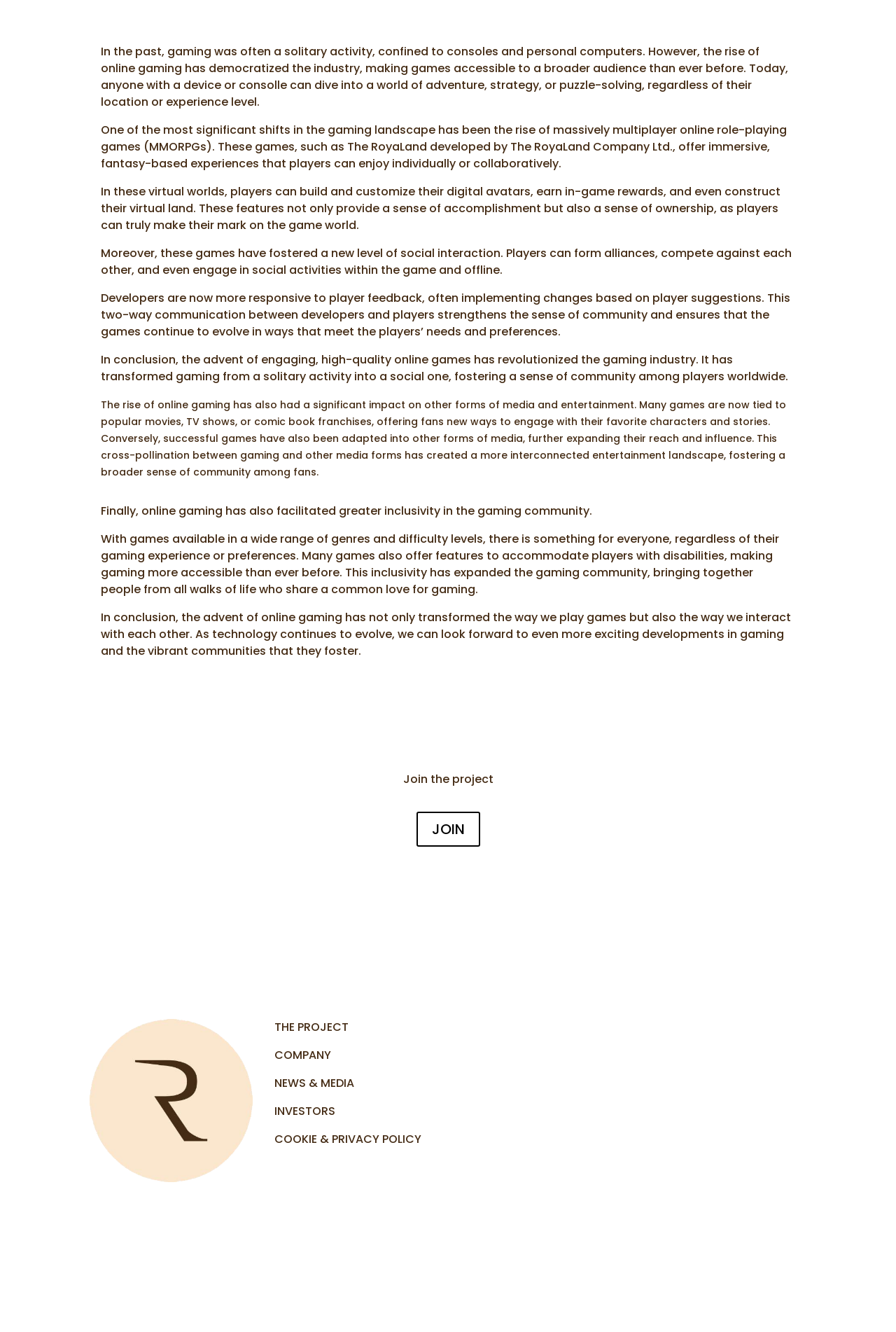Answer the question in a single word or phrase:
What is the name of the company mentioned on this webpage?

The RoyaLand Company Ltd.